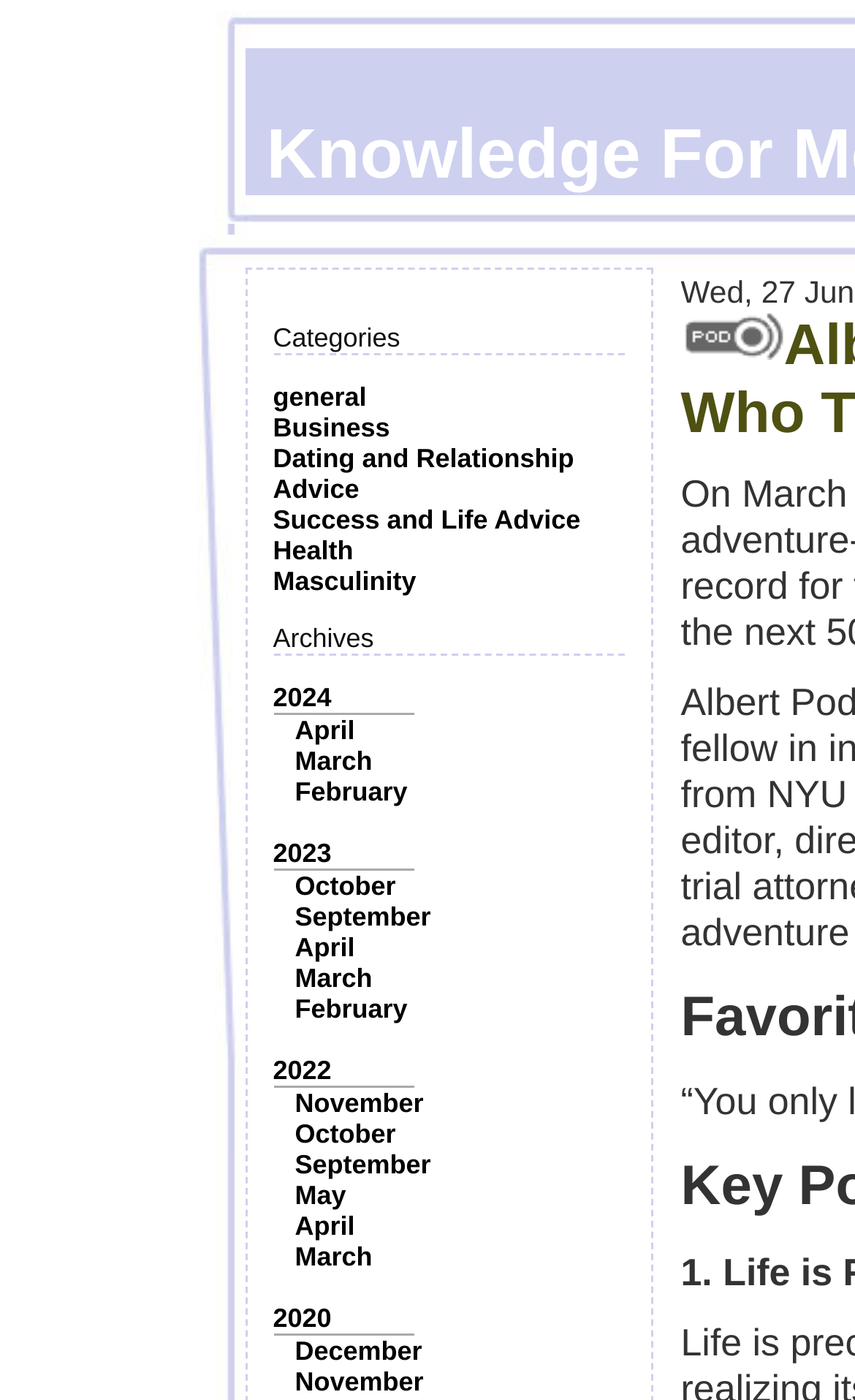Can you find the bounding box coordinates for the element to click on to achieve the instruction: "Read about 'Masculinity'"?

[0.319, 0.404, 0.487, 0.426]